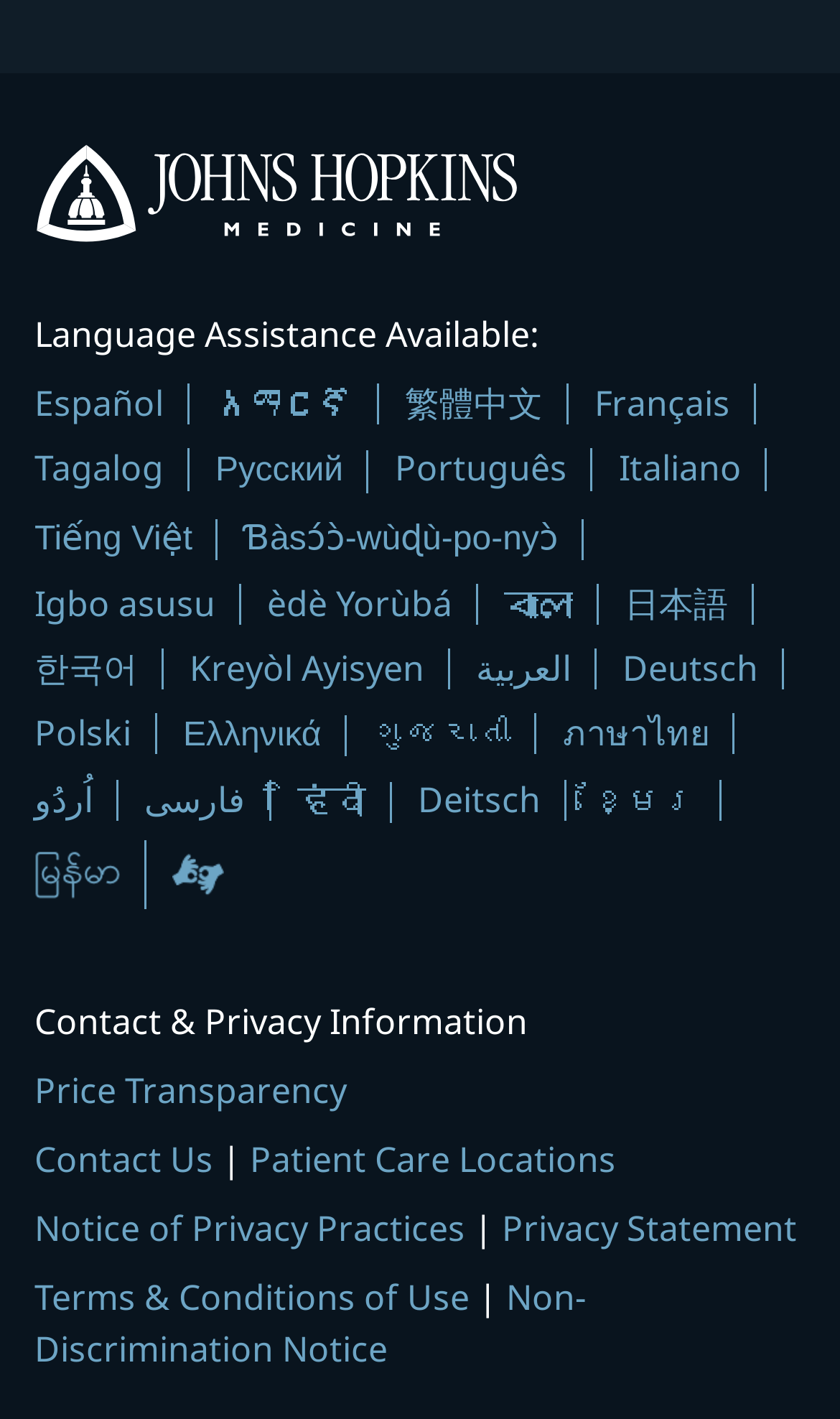What is the purpose of the links at the top of the webpage?
Offer a detailed and full explanation in response to the question.

The links at the top of the webpage are for language assistance, allowing users to switch to their preferred language.